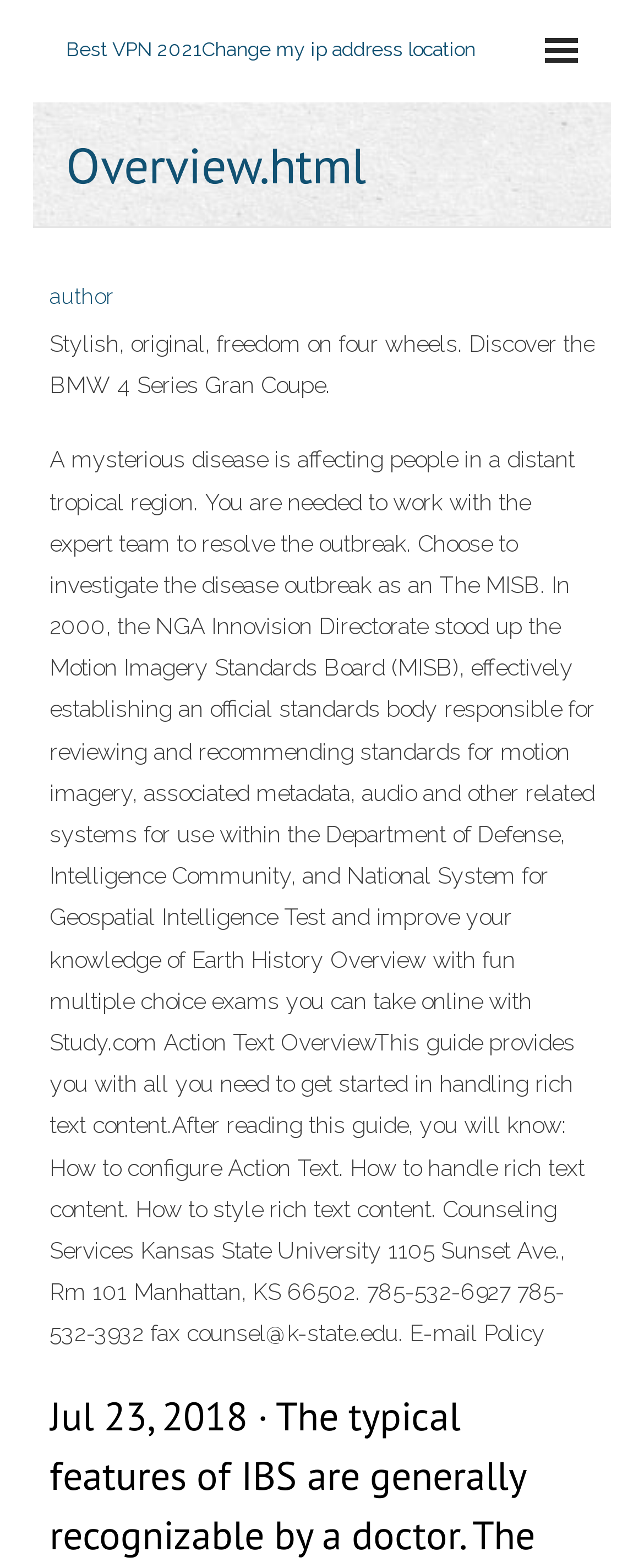Based on the element description, predict the bounding box coordinates (top-left x, top-left y, bottom-right x, bottom-right y) for the UI element in the screenshot: author

[0.077, 0.181, 0.177, 0.197]